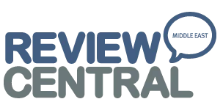What is the color scheme of the logo?
Using the visual information from the image, give a one-word or short-phrase answer.

Blue and gray